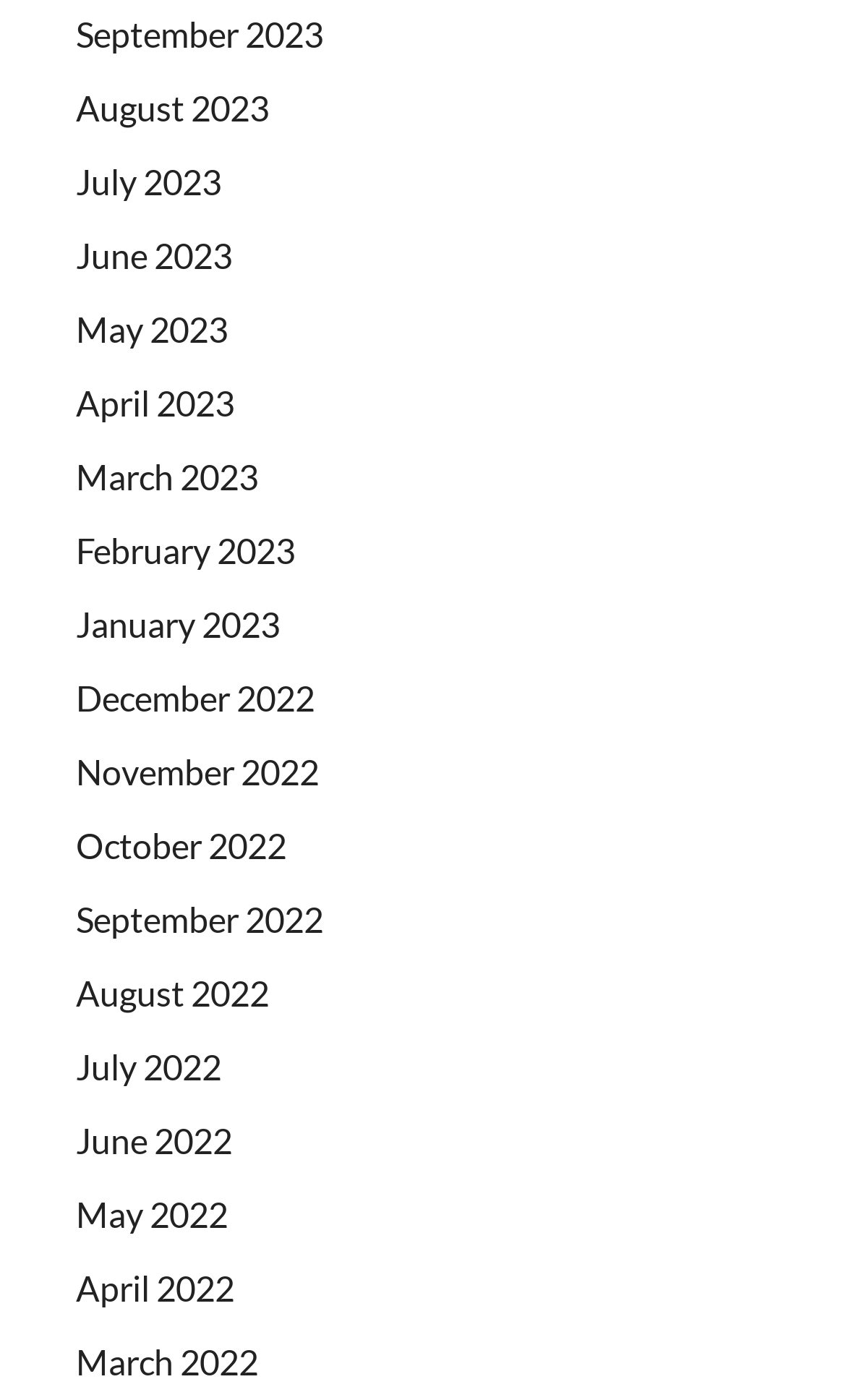How many months are listed?
Look at the image and provide a short answer using one word or a phrase.

15